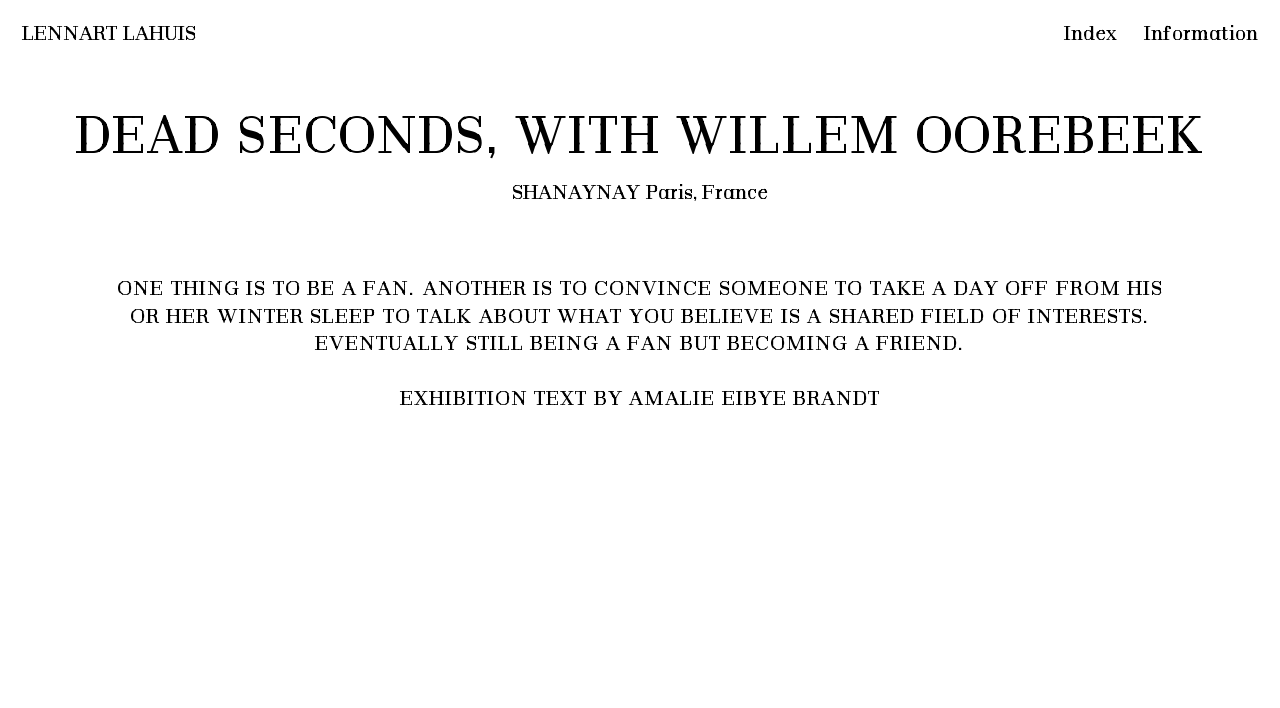Using the format (top-left x, top-left y, bottom-right x, bottom-right y), and given the element description, identify the bounding box coordinates within the screenshot: Mobile: +91 9840055617

None